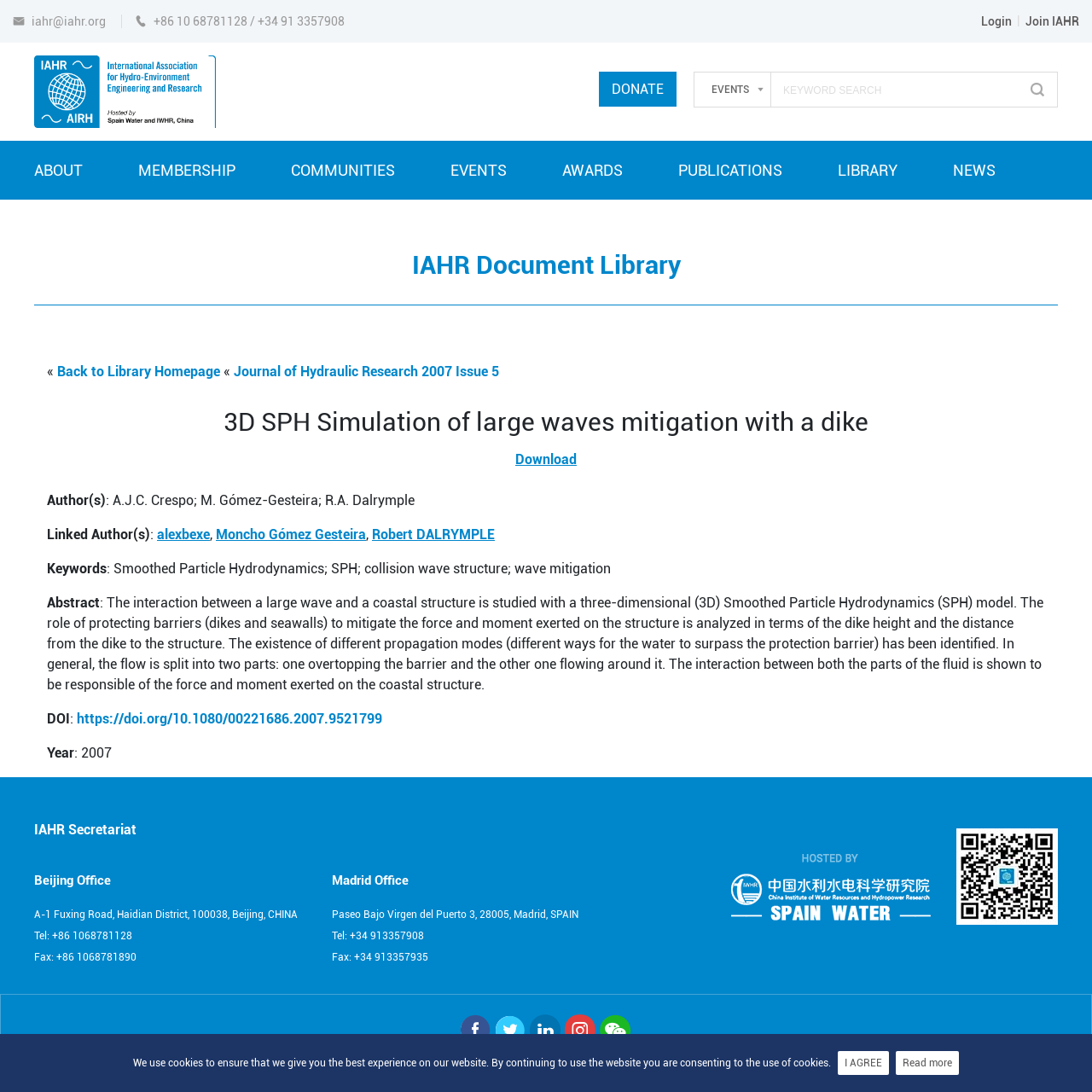Determine the bounding box coordinates of the target area to click to execute the following instruction: "Visit the IAHR Secretariat page."

[0.031, 0.754, 0.969, 0.766]